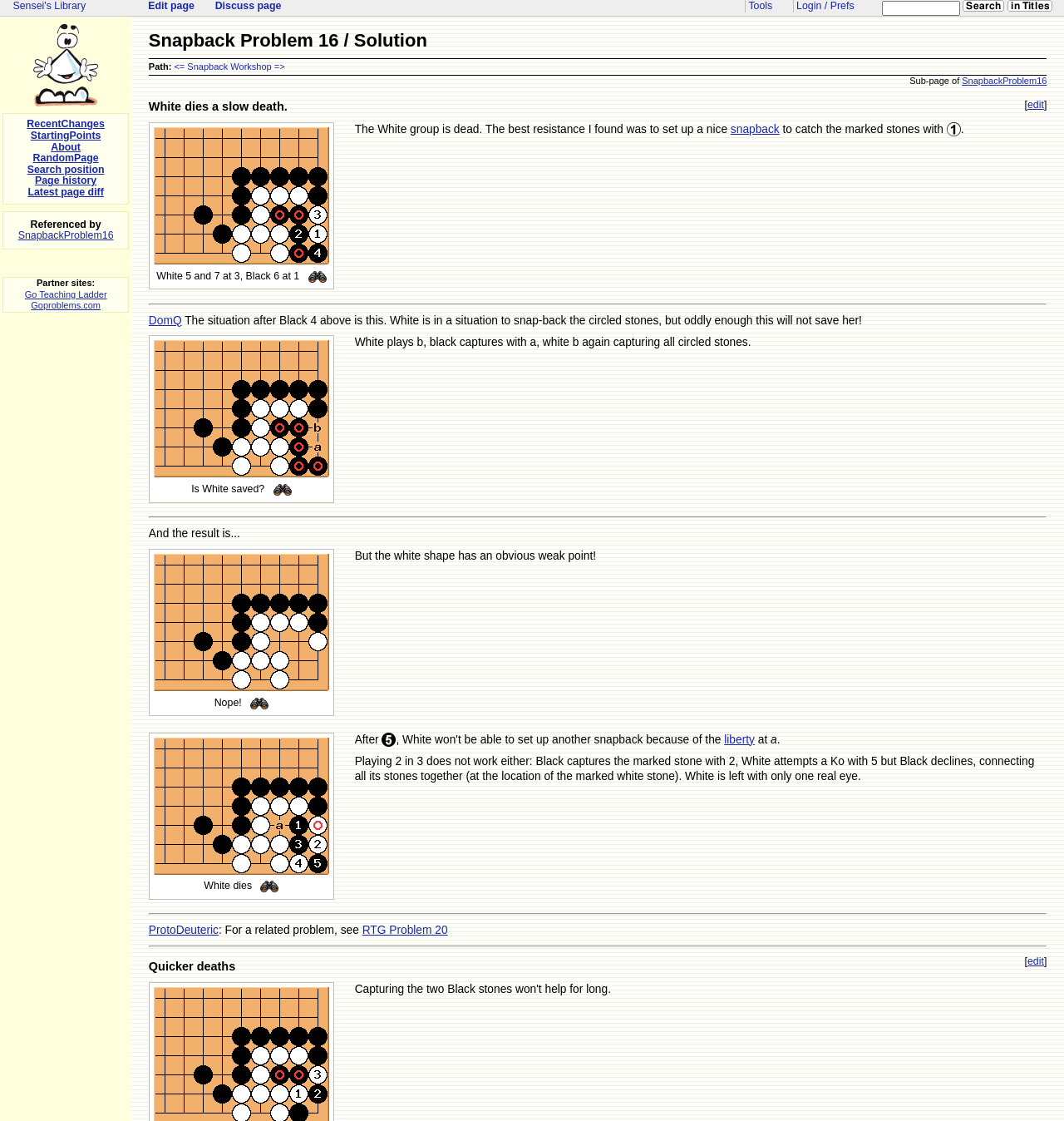Given the element description, predict the bounding box coordinates in the format (top-left x, top-left y, bottom-right x, bottom-right y). Make sure all values are between 0 and 1. Here is the element description: Goproblems.com

[0.029, 0.268, 0.095, 0.277]